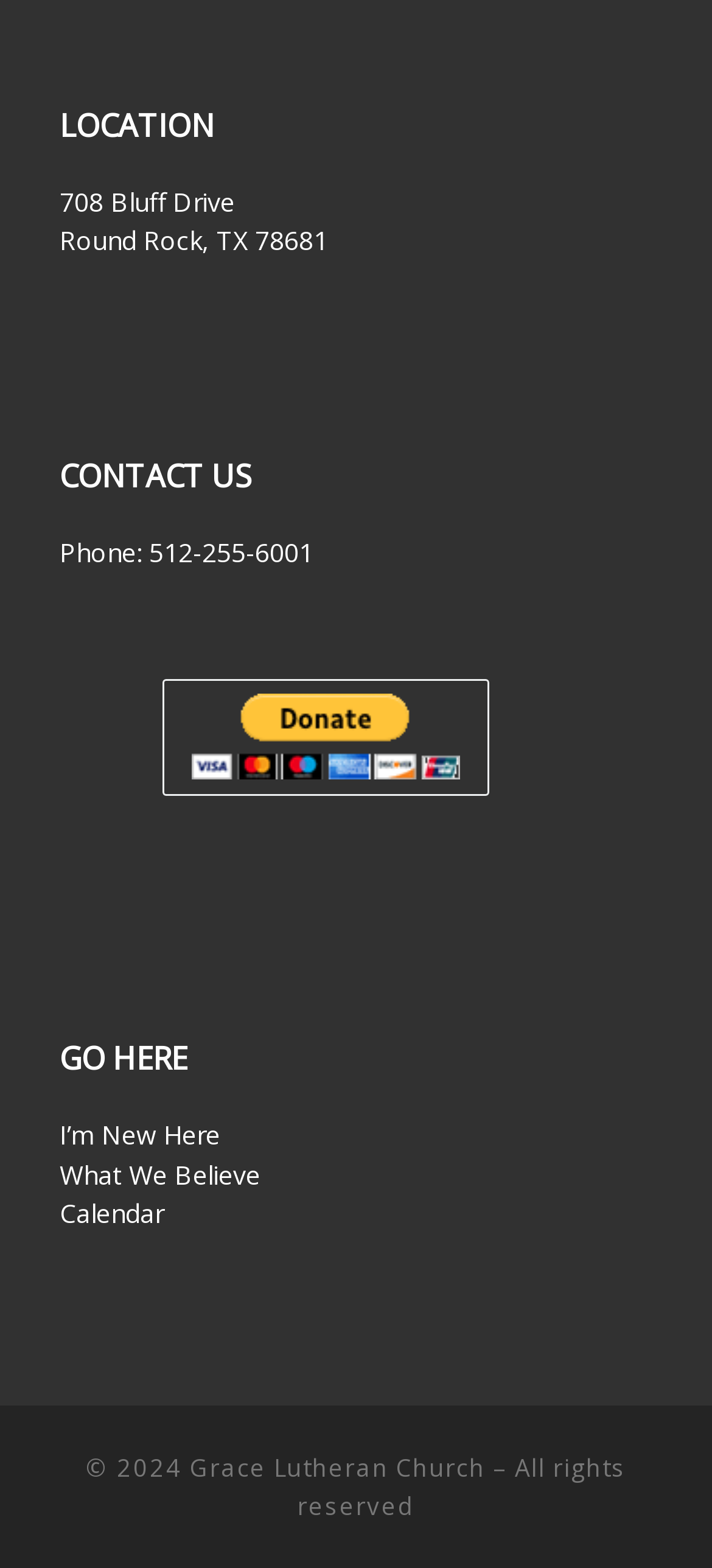Answer with a single word or phrase: 
What is the address of the location?

708 Bluff Drive, Round Rock, TX 78681